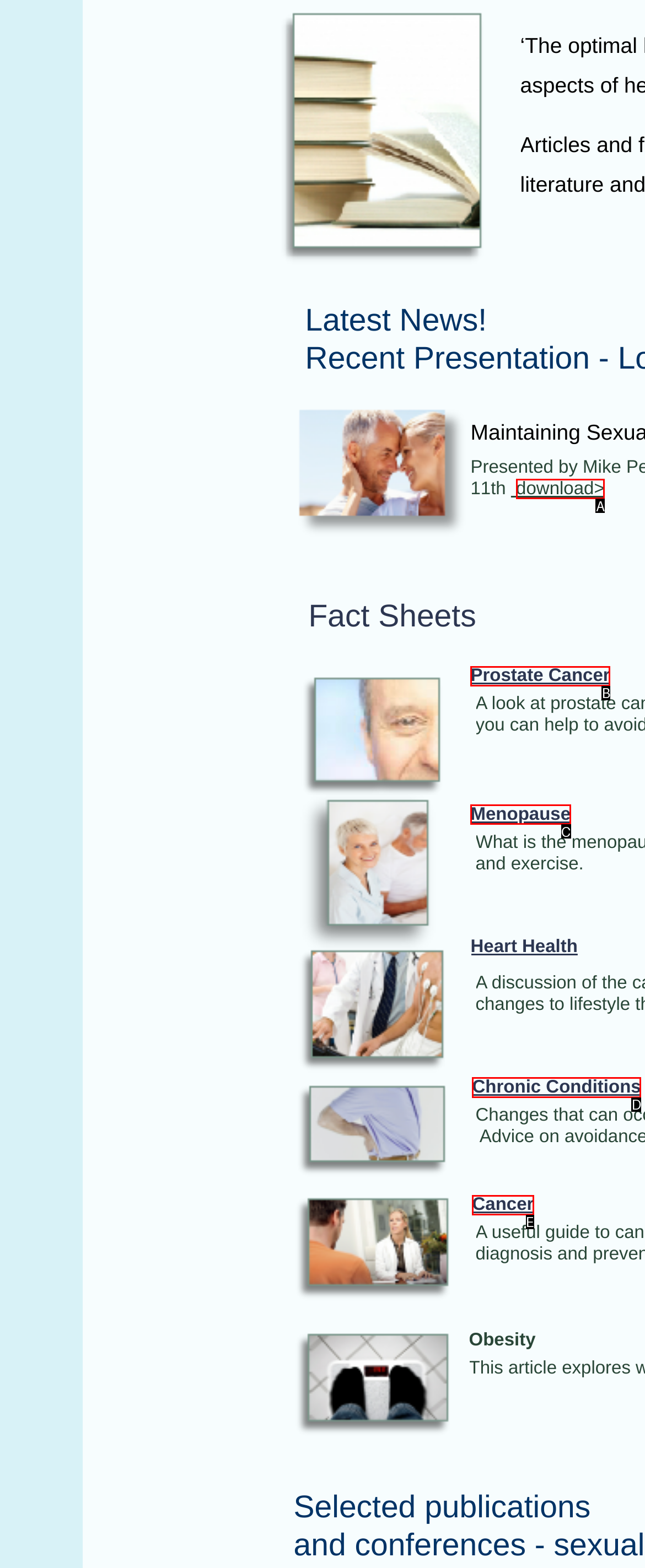From the description: Menopause, select the HTML element that fits best. Reply with the letter of the appropriate option.

C